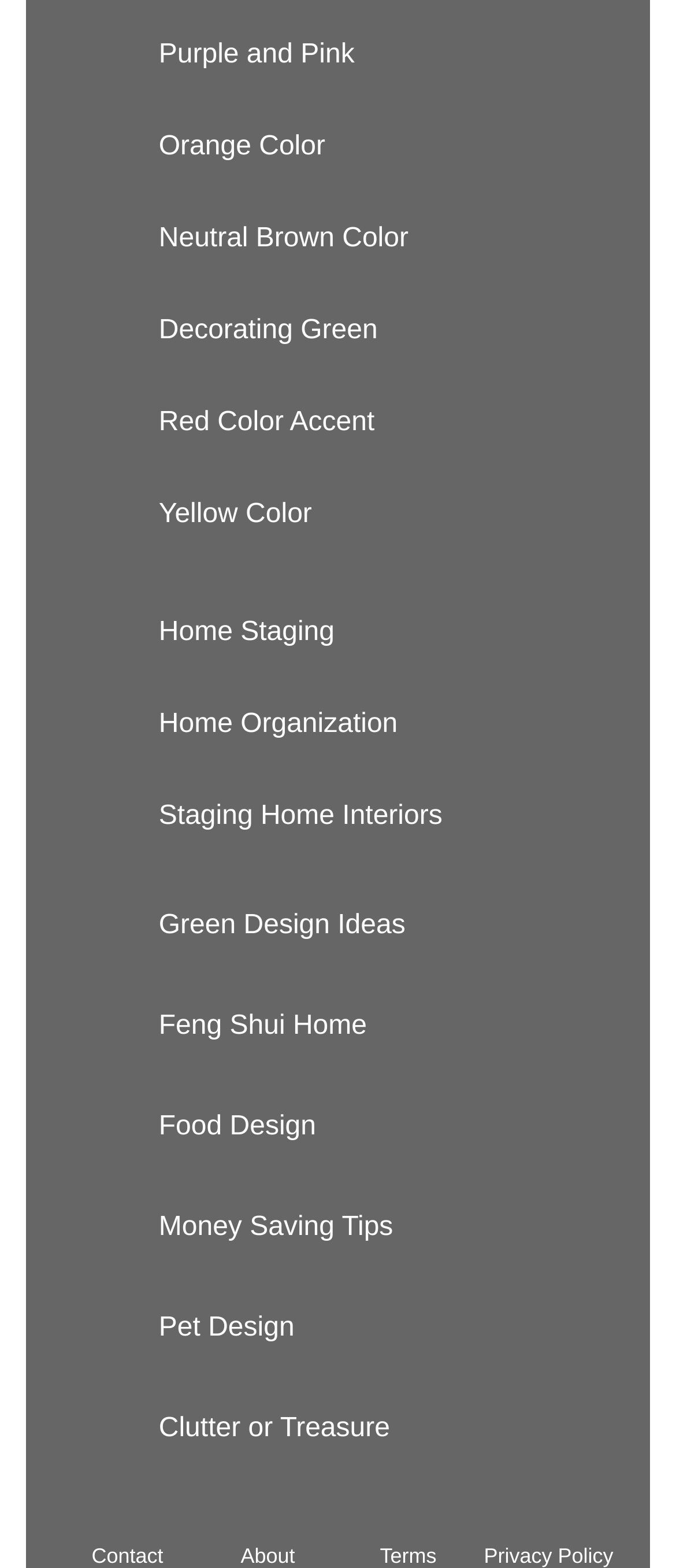Locate the bounding box coordinates of the element that should be clicked to execute the following instruction: "Contact us".

[0.135, 0.984, 0.241, 1.0]